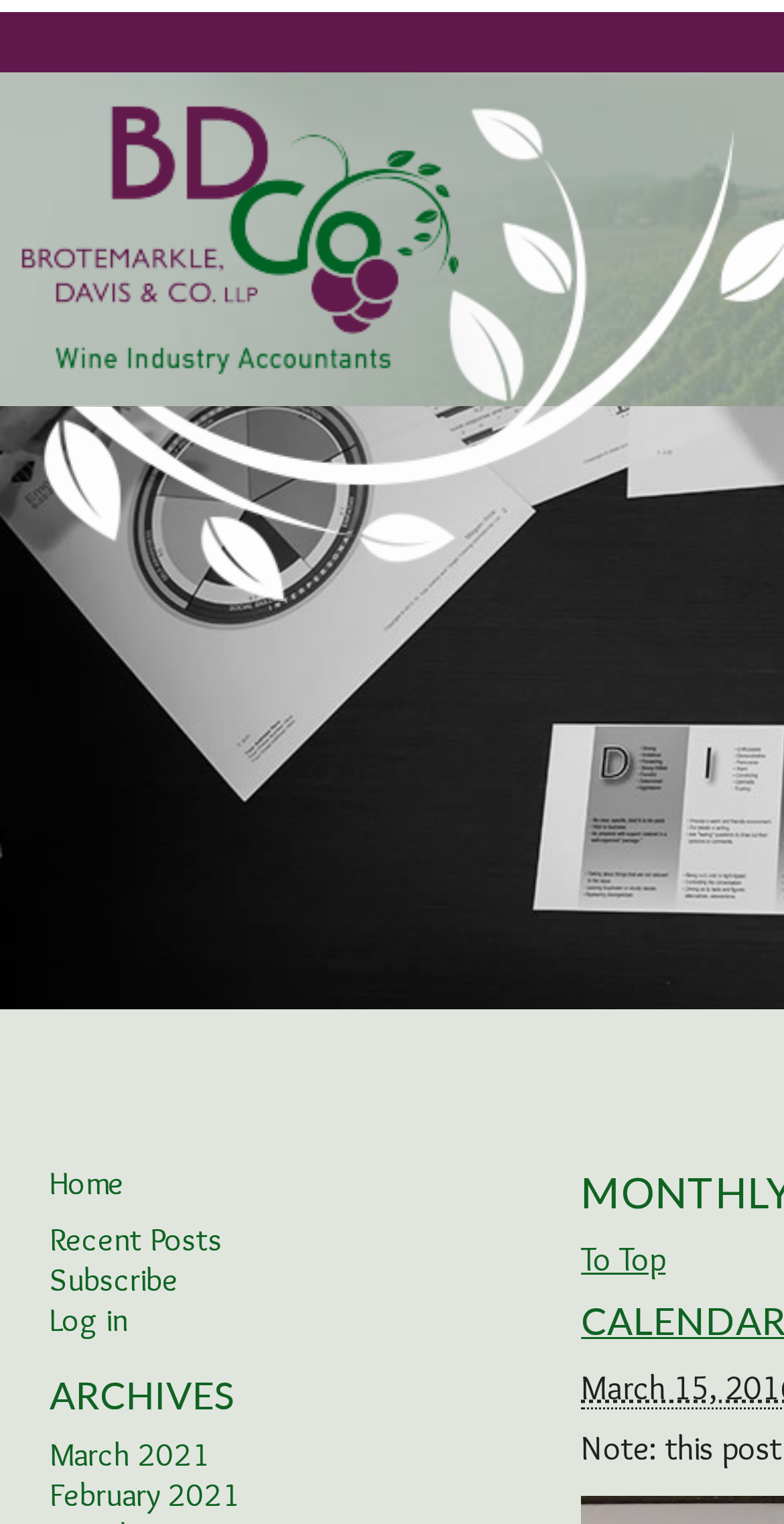Predict the bounding box for the UI component with the following description: "March 2021".

[0.063, 0.943, 0.268, 0.968]